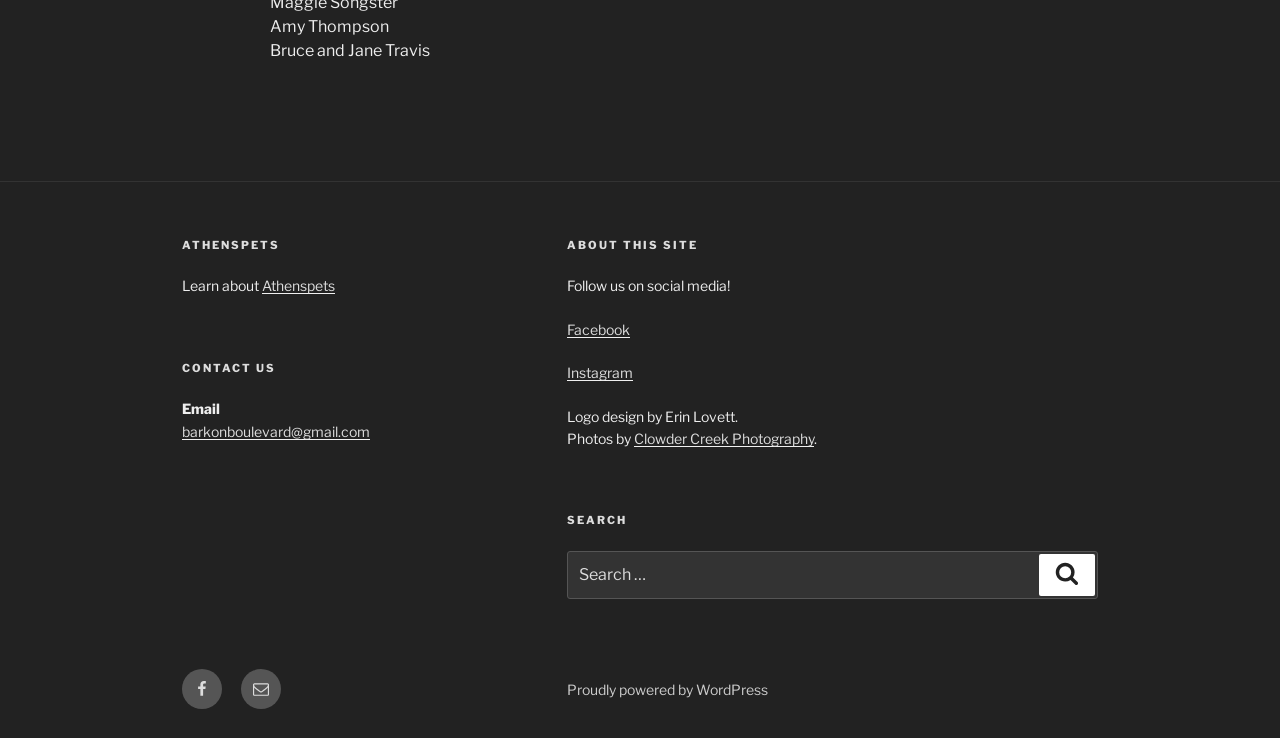Please determine the bounding box coordinates of the clickable area required to carry out the following instruction: "Contact us via email". The coordinates must be four float numbers between 0 and 1, represented as [left, top, right, bottom].

[0.142, 0.573, 0.289, 0.596]